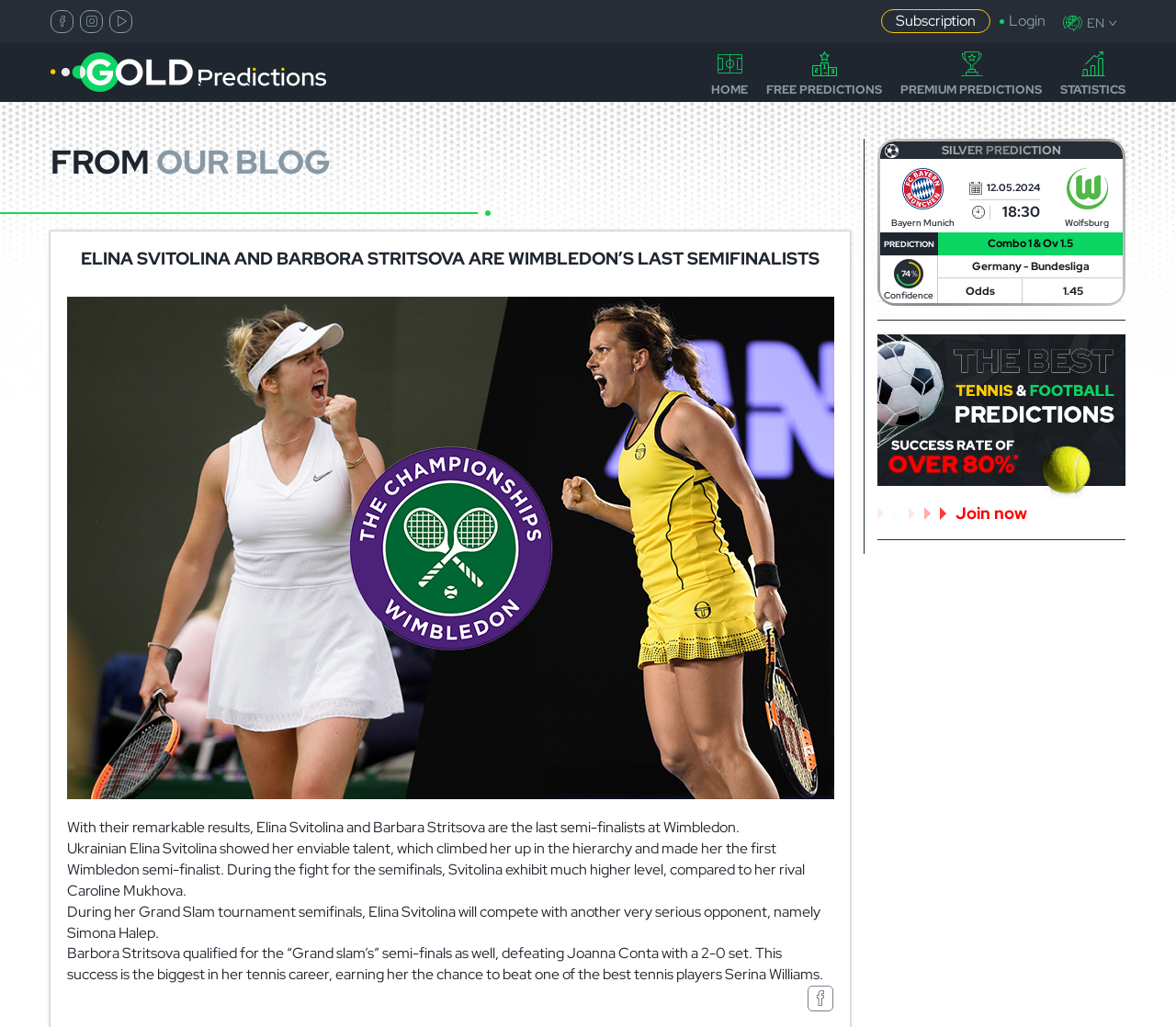Determine the bounding box for the UI element that matches this description: "Home".

None